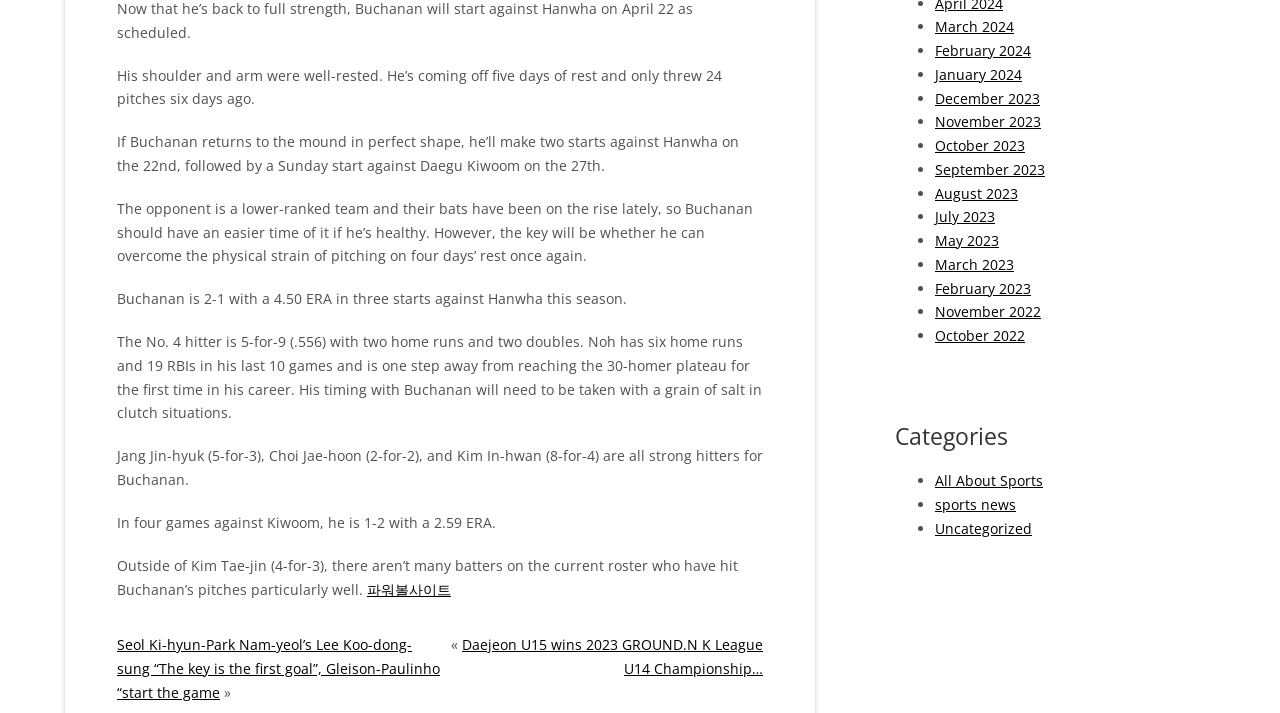Identify the bounding box coordinates for the region to click in order to carry out this instruction: "Visit Nasty Little Man website". Provide the coordinates using four float numbers between 0 and 1, formatted as [left, top, right, bottom].

None